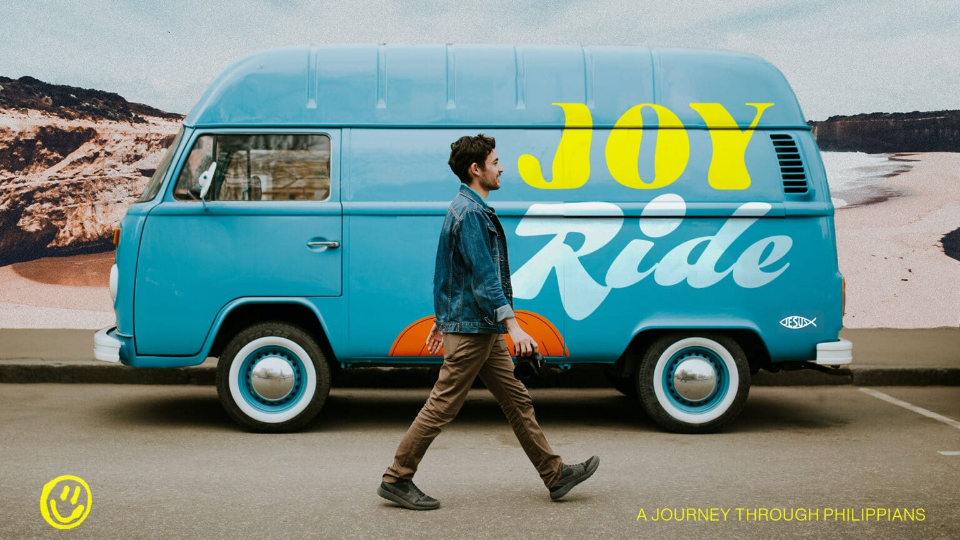What is the theme of the journey suggested in the image?
Give a detailed and exhaustive answer to the question.

The phrase 'A JOURNEY THROUGH PHILIPPIANS' at the bottom of the image suggests a deeper thematic connection to the biblical text. This, combined with the overall composition of the image, implies that the journey being referred to is one of joy and reflection, as outlined in the book of Philippians.